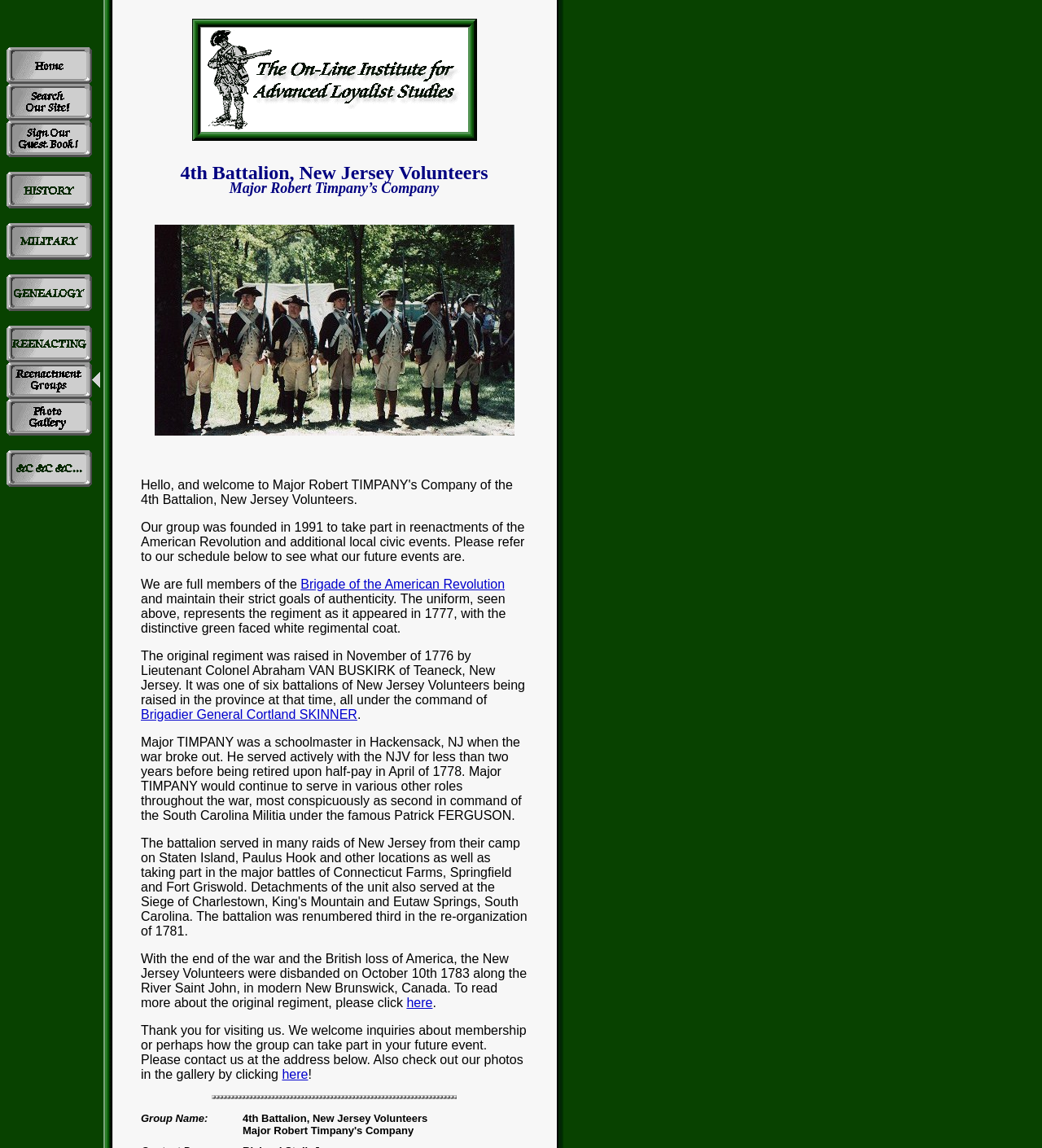What is the name of the commander of the South Carolina Militia?
Offer a detailed and full explanation in response to the question.

I found the answer by reading the text in the StaticText element with the bounding box coordinates [0.135, 0.641, 0.501, 0.717]. The text says 'Major TIMPANY would continue to serve in various other roles throughout the war, most conspicuously as second in command of the South Carolina Militia under the famous Patrick FERGUSON.' So, the name of the commander of the South Carolina Militia is Patrick FERGUSON.